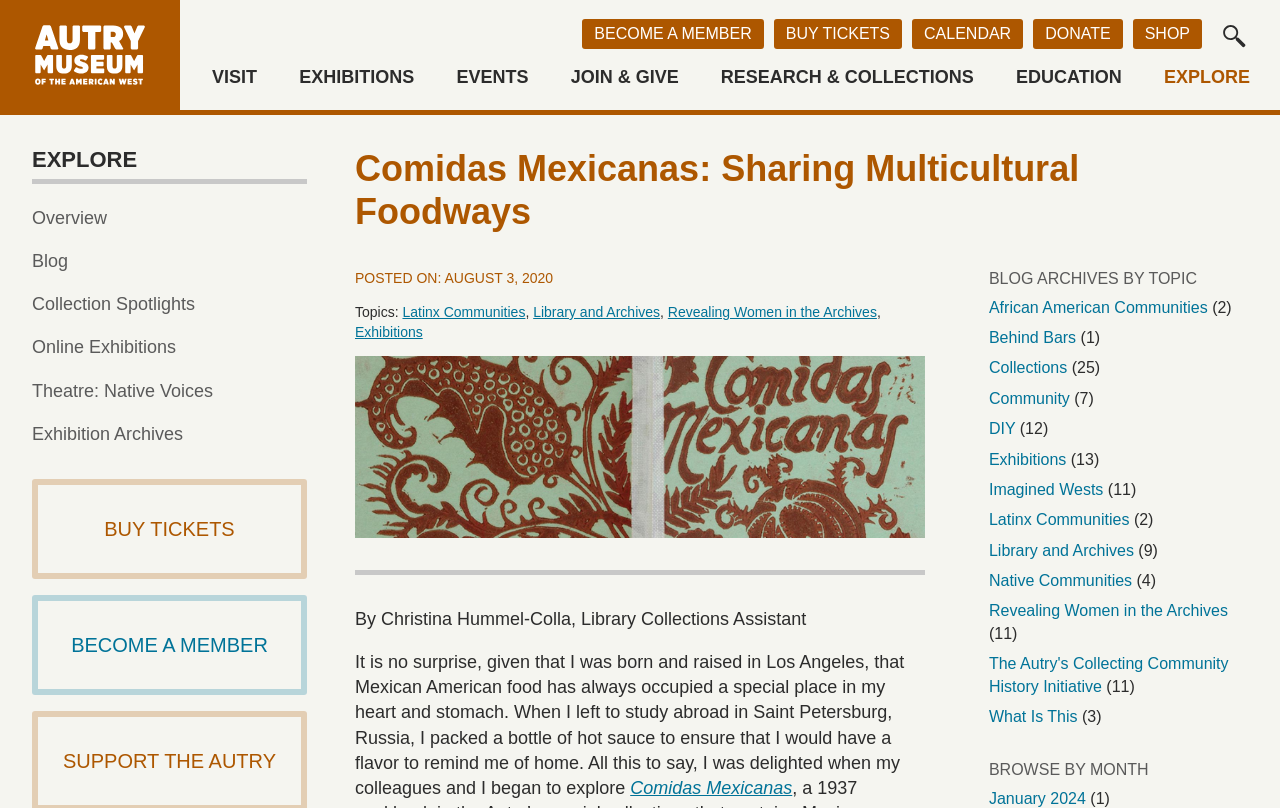Determine the bounding box coordinates of the section I need to click to execute the following instruction: "Click on the button to expand the menu". Provide the coordinates as four float numbers between 0 and 1, i.e., [left, top, right, bottom].

[0.952, 0.025, 0.977, 0.064]